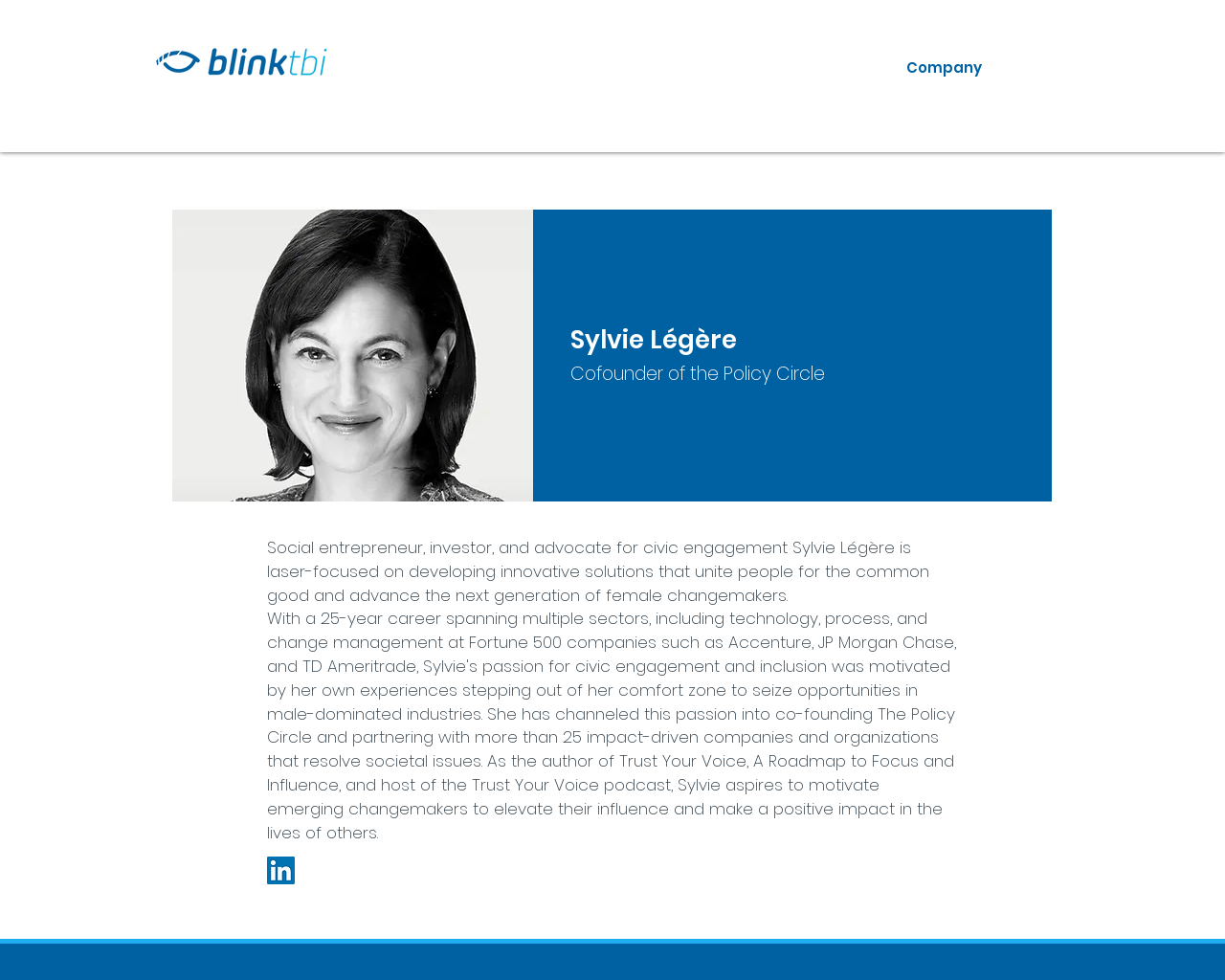Utilize the details in the image to give a detailed response to the question: What is Sylvie Légère's occupation?

Based on the webpage, Sylvie Légère's occupation is mentioned as a social entrepreneur, investor, and advocate for civic engagement in the StaticText element.